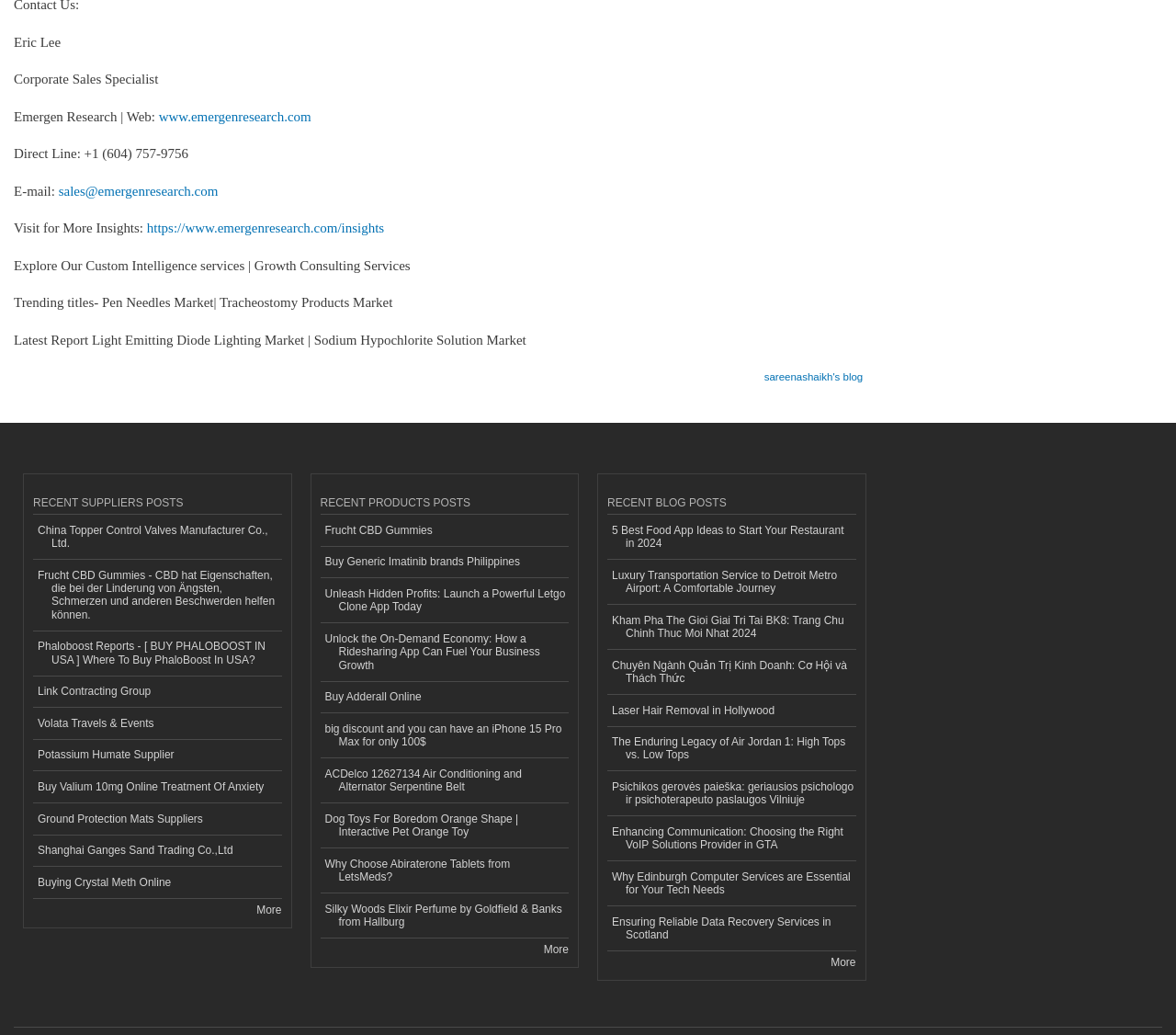What is Eric Lee's profession?
Based on the image, answer the question with as much detail as possible.

Based on the webpage, Eric Lee's profession is mentioned as 'Corporate Sales Specialist' in the static text element, which suggests that he is a sales professional working in a corporate setting.